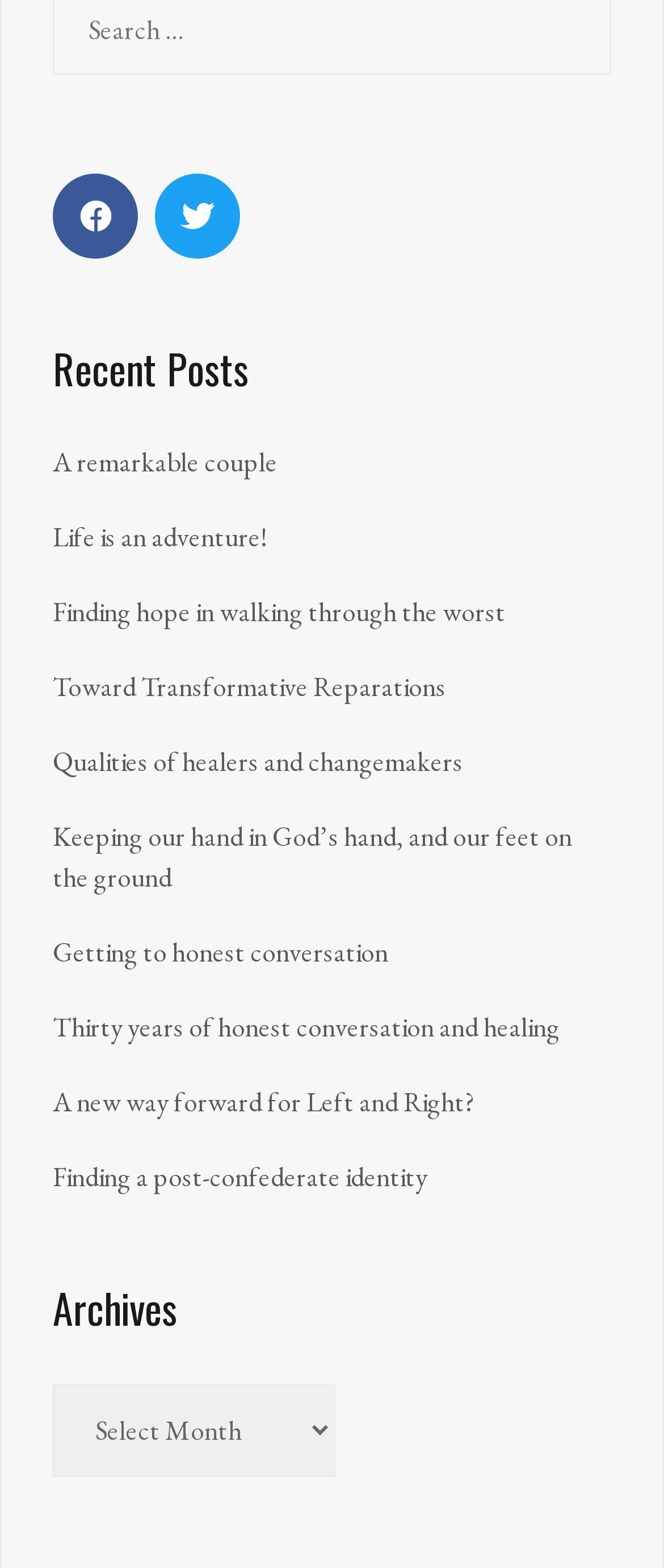How many posts are listed under 'Recent Posts'?
Provide a well-explained and detailed answer to the question.

I counted the number of links under the 'Recent Posts' heading, which are 10 in total, so there are 10 posts listed.